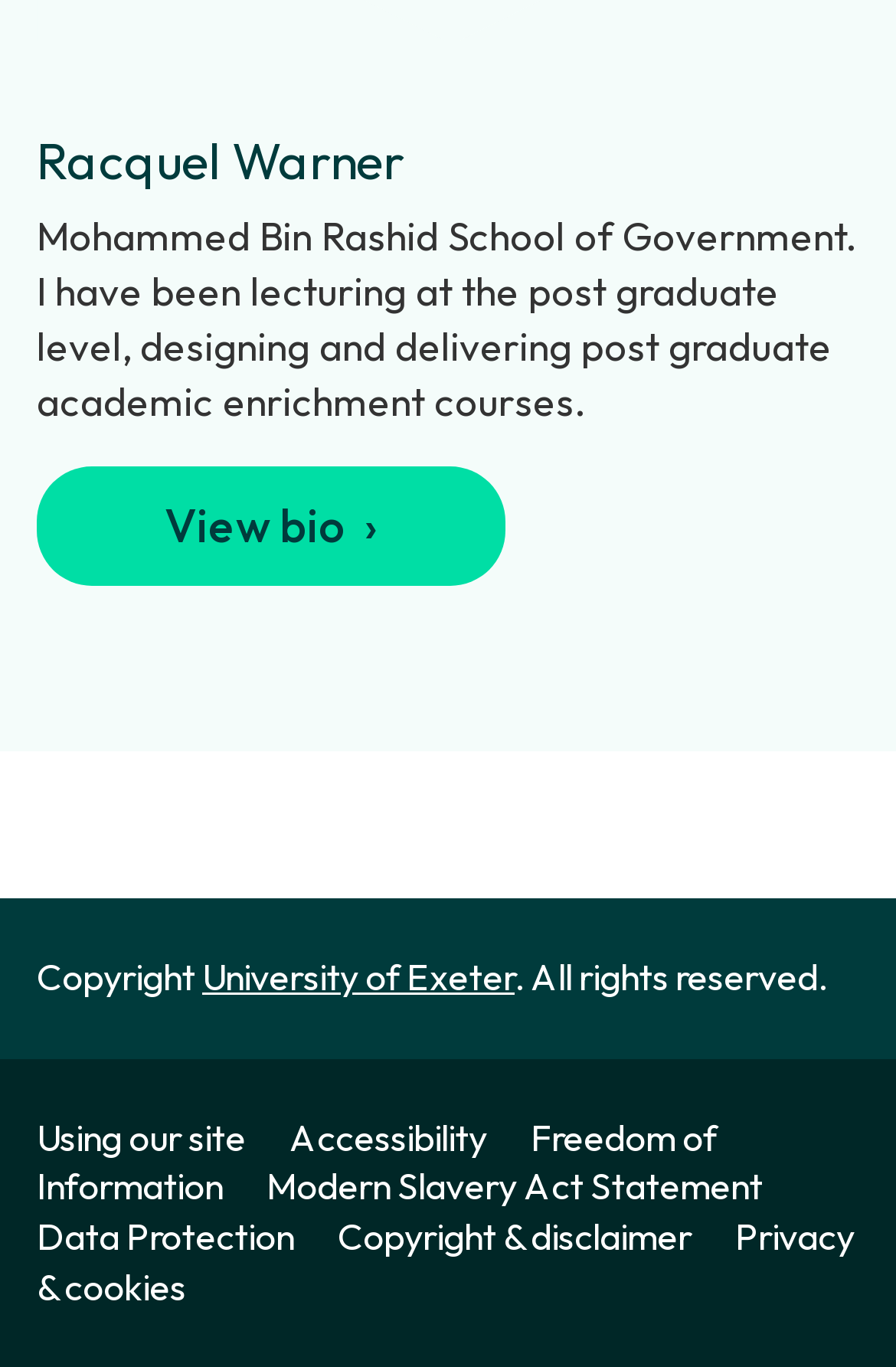What is the copyright information?
Please give a detailed and elaborate explanation in response to the question.

The copyright information is mentioned at the bottom of the webpage, which includes the text 'Copyright' and 'All rights reserved'.